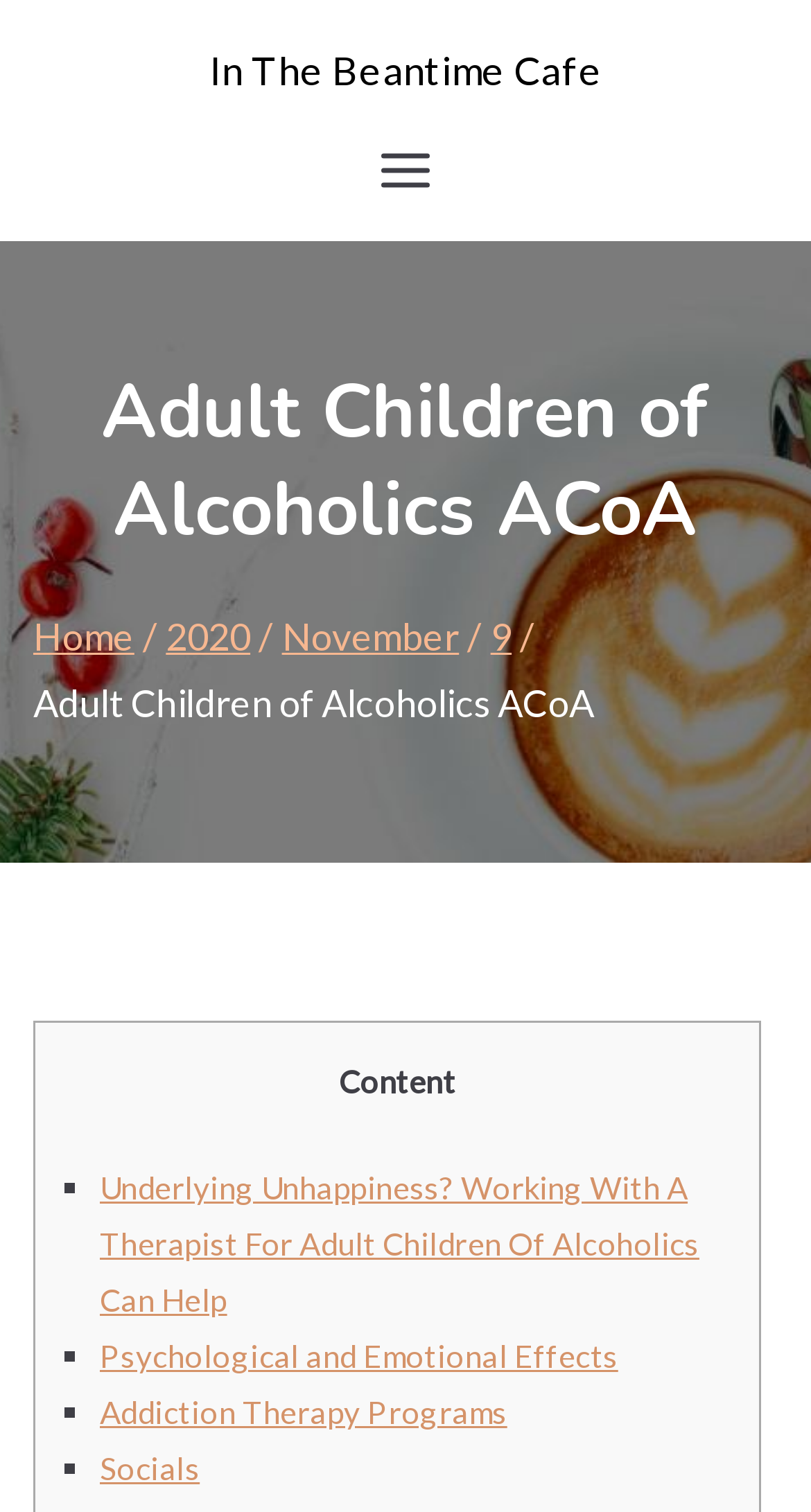What is the name of the cafe? Analyze the screenshot and reply with just one word or a short phrase.

In The Beantime Cafe